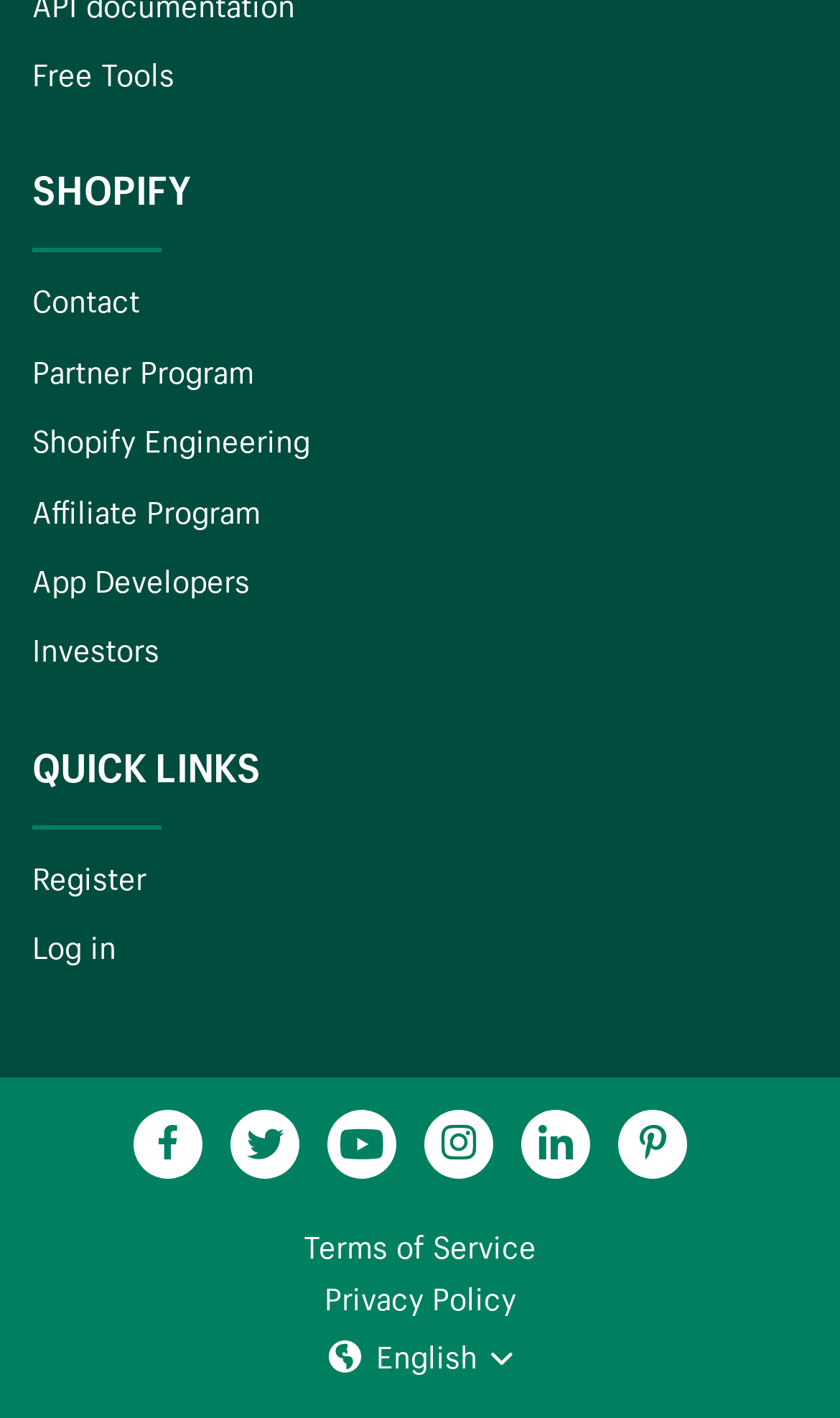Can you provide the bounding box coordinates for the element that should be clicked to implement the instruction: "Go to 'Contact'"?

[0.038, 0.198, 0.167, 0.227]